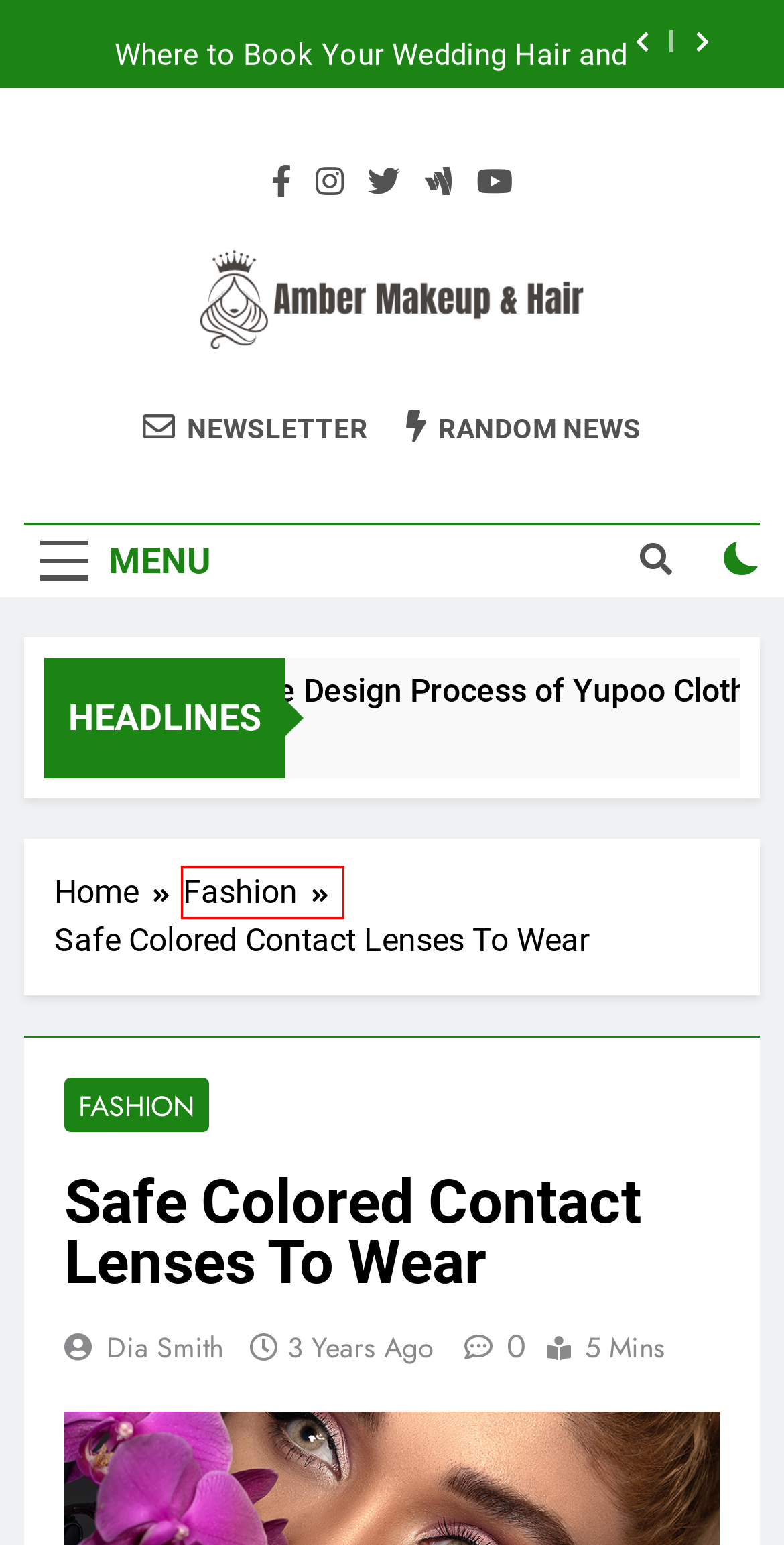Review the screenshot of a webpage containing a red bounding box around an element. Select the description that best matches the new webpage after clicking the highlighted element. The options are:
A. Where to Book Your Wedding Hair and Makeup in Asheville? | Amber Makeup and Hair
B. Dia Smith | Amber Makeup and Hair
C. The Future of Healthcare – Telehealth and Online Prescriptions | Amber Makeup and Hair
D. Hoe je budget voor het eindejaarsbal beheren | Amber Makeup and Hair
E. Amber Makeup and Hair
F. Navigating the Online Marketplace: Tips for Buying Dianabol in the USA | Amber Makeup and Hair
G. Fashion | Amber Makeup and Hair
H. April, 2023 | Amber Makeup and Hair

G